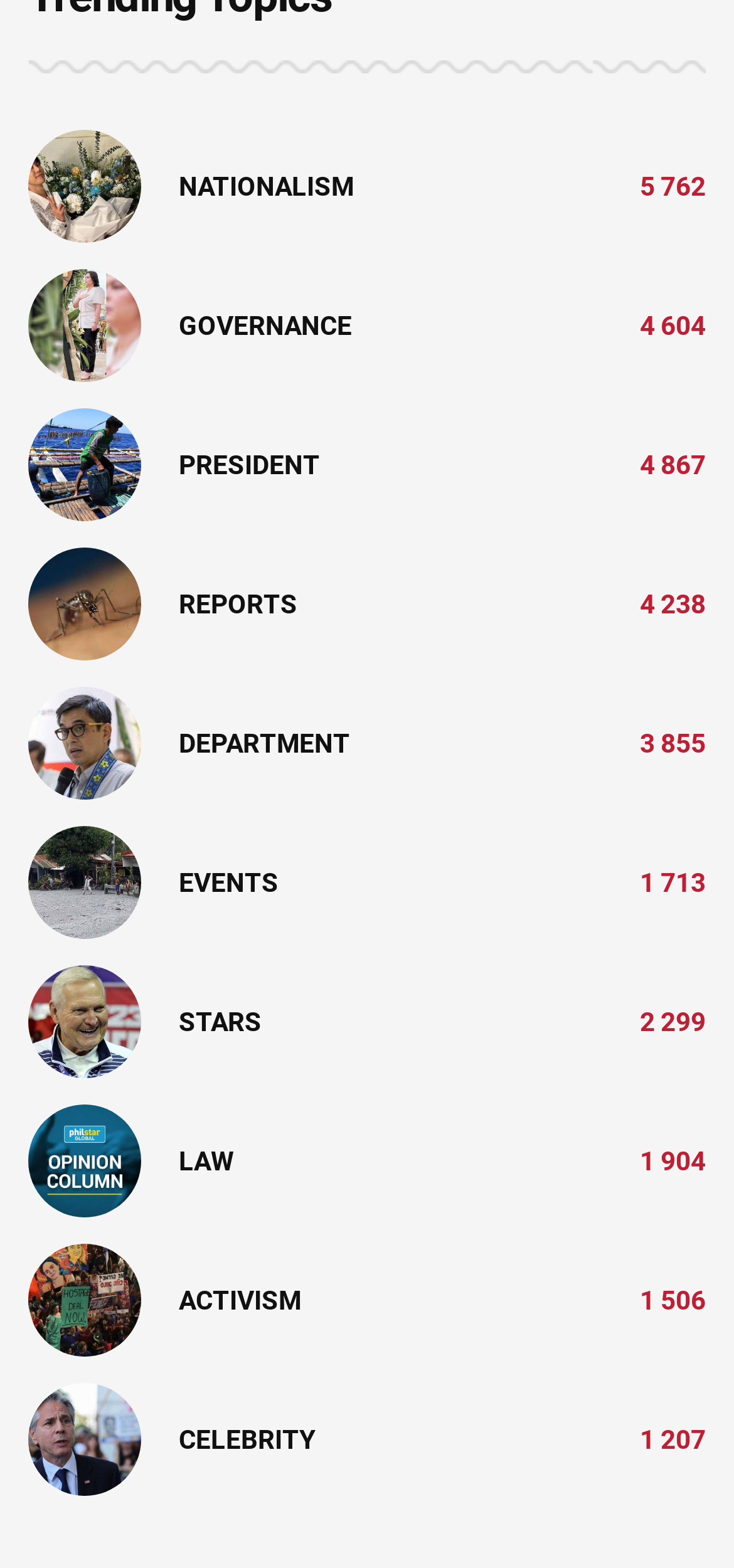Show the bounding box coordinates for the element that needs to be clicked to execute the following instruction: "Read President news". Provide the coordinates in the form of four float numbers between 0 and 1, i.e., [left, top, right, bottom].

[0.038, 0.286, 0.292, 0.305]